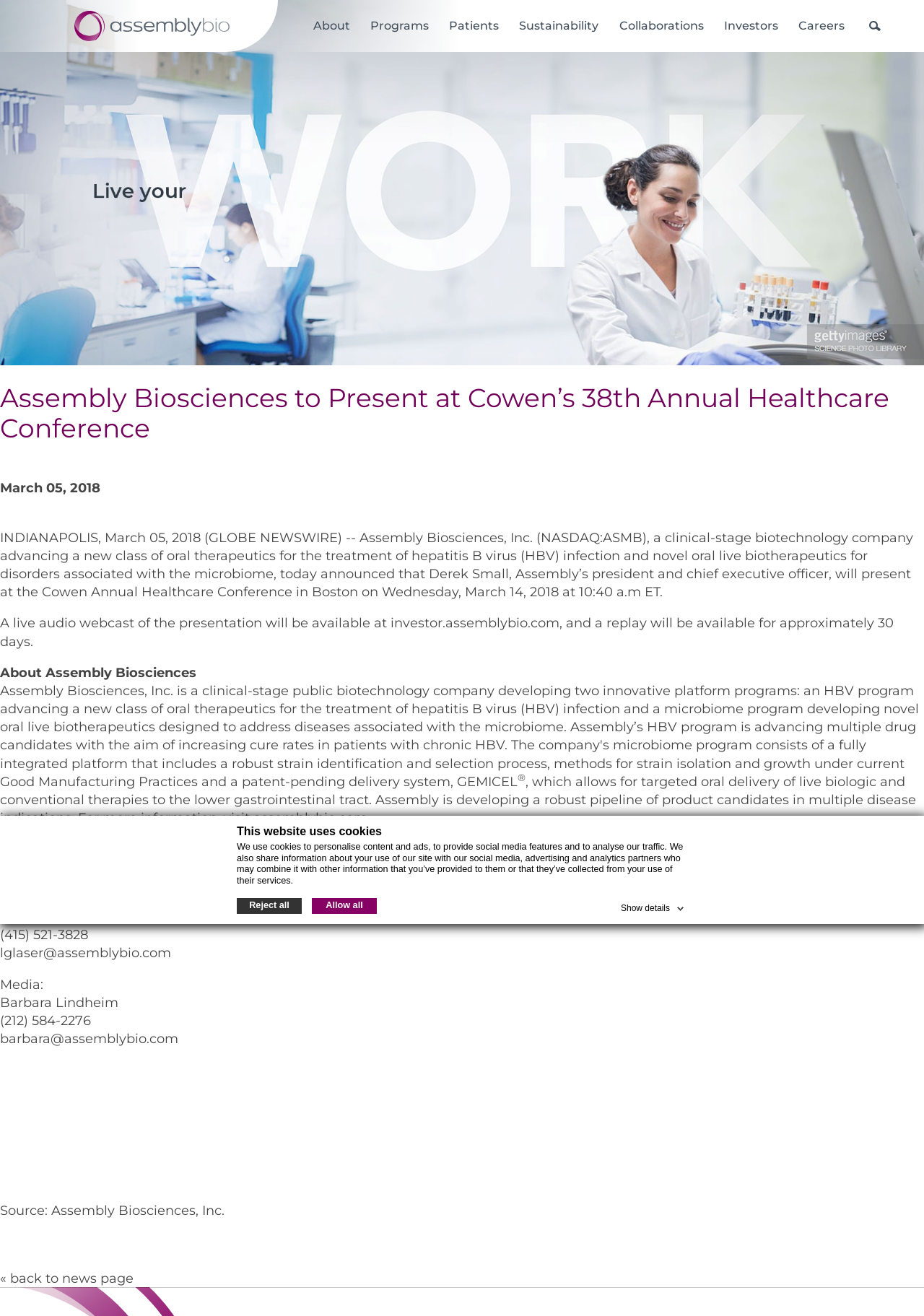Provide a short answer using a single word or phrase for the following question: 
What is the CEO's name?

Derek Small